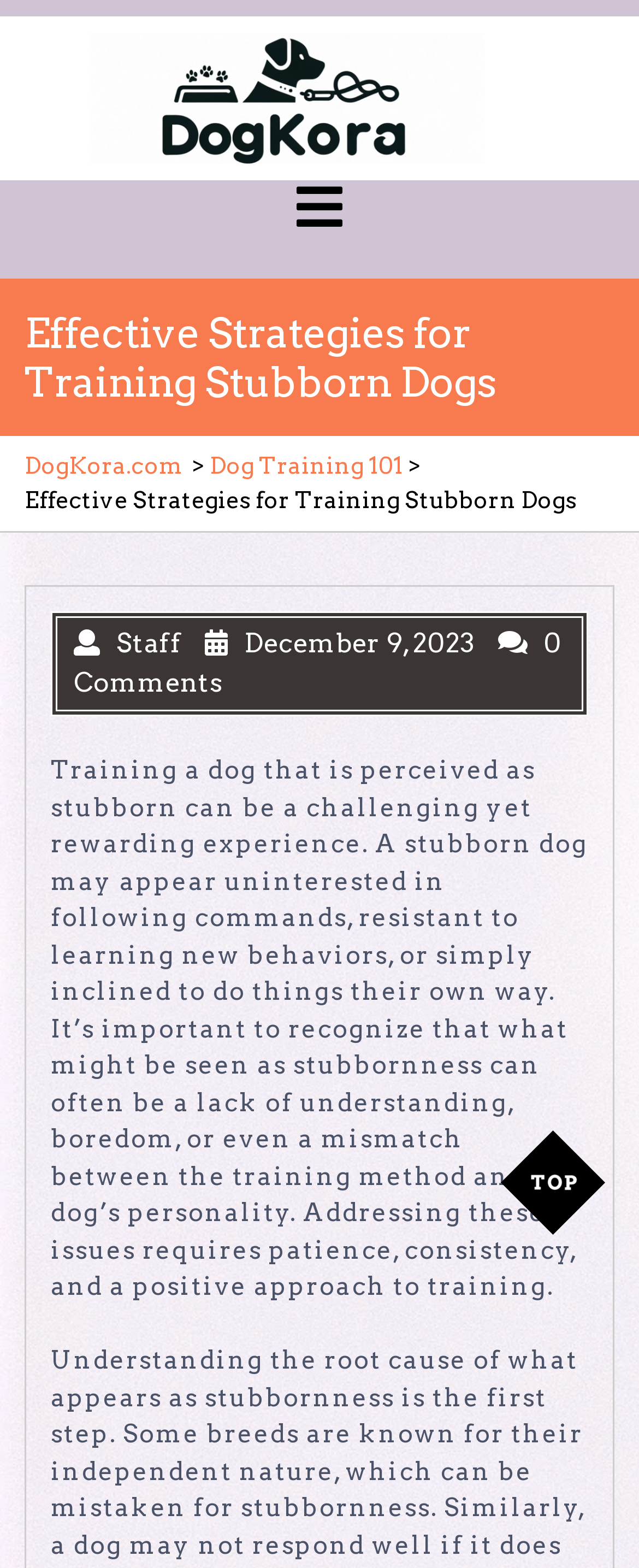How many comments are there on this article?
Analyze the image and provide a thorough answer to the question.

The number of comments is indicated by the text '0 Comments' located below the article's title and author information.